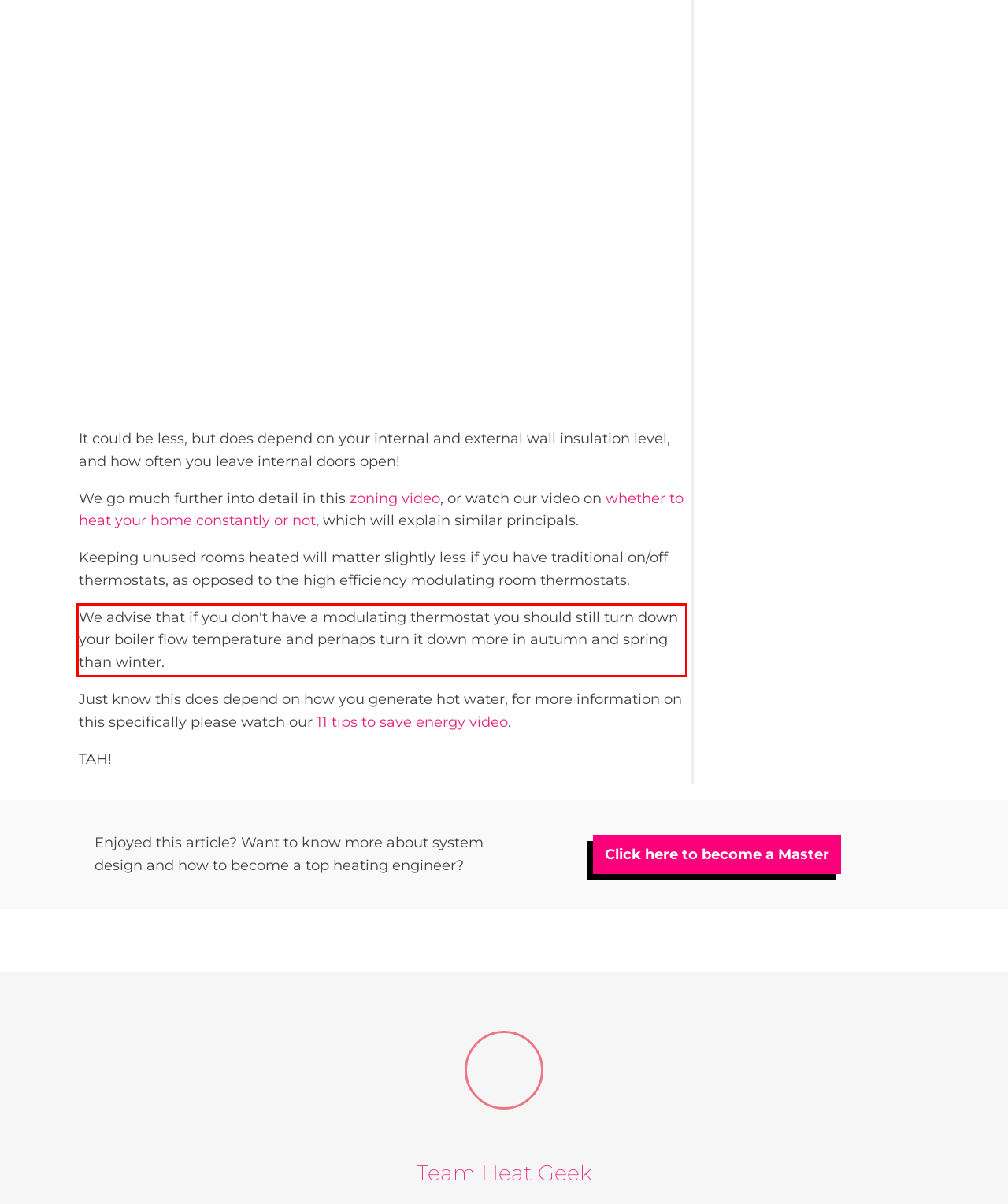Inspect the webpage screenshot that has a red bounding box and use OCR technology to read and display the text inside the red bounding box.

We advise that if you don't have a modulating thermostat you should still turn down your boiler flow temperature and perhaps turn it down more in autumn and spring than winter.